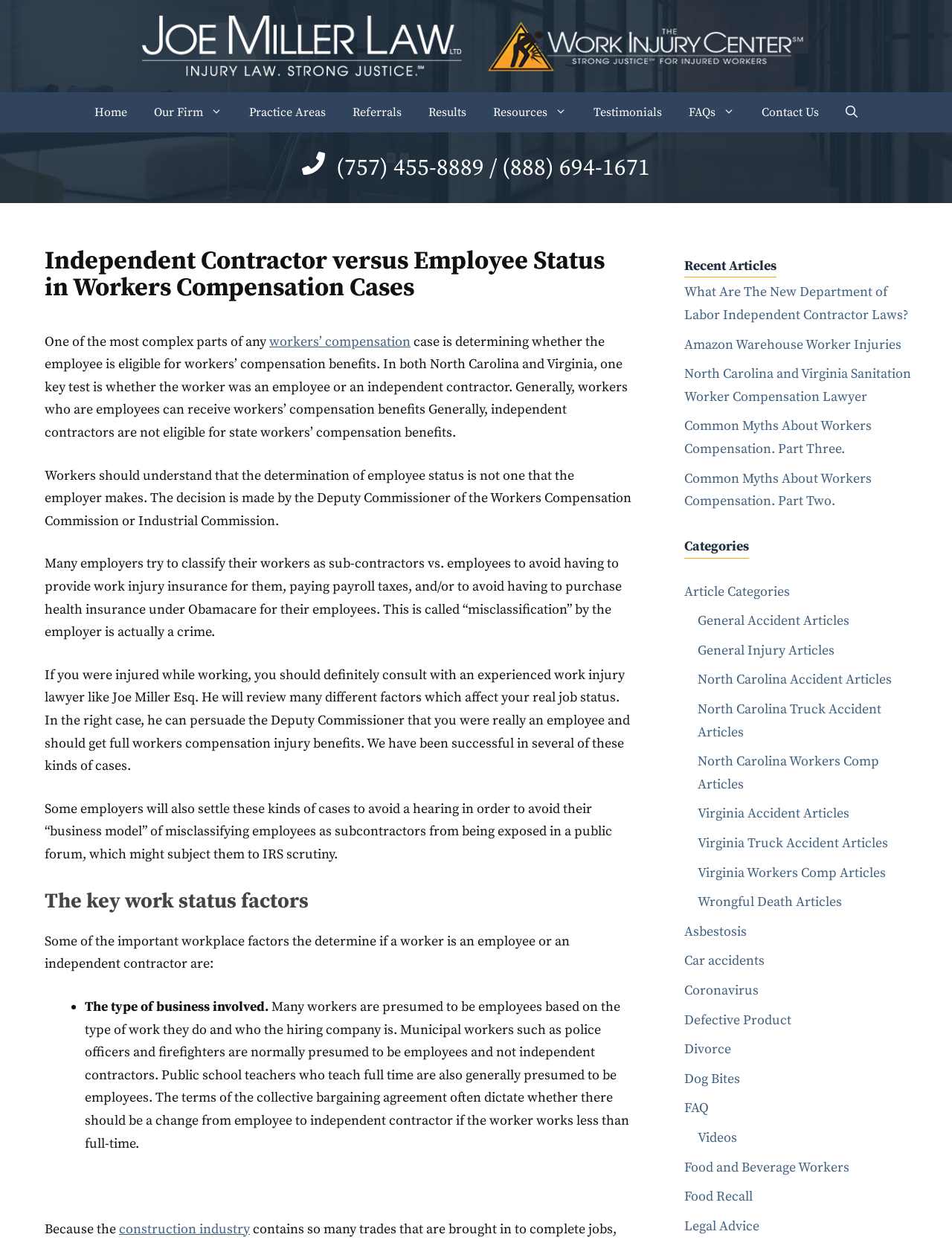Based on the element description: "alt="Joe Miller Law, Ltd."", identify the bounding box coordinates for this UI element. The coordinates must be four float numbers between 0 and 1, listed as [left, top, right, bottom].

[0.148, 0.03, 0.852, 0.043]